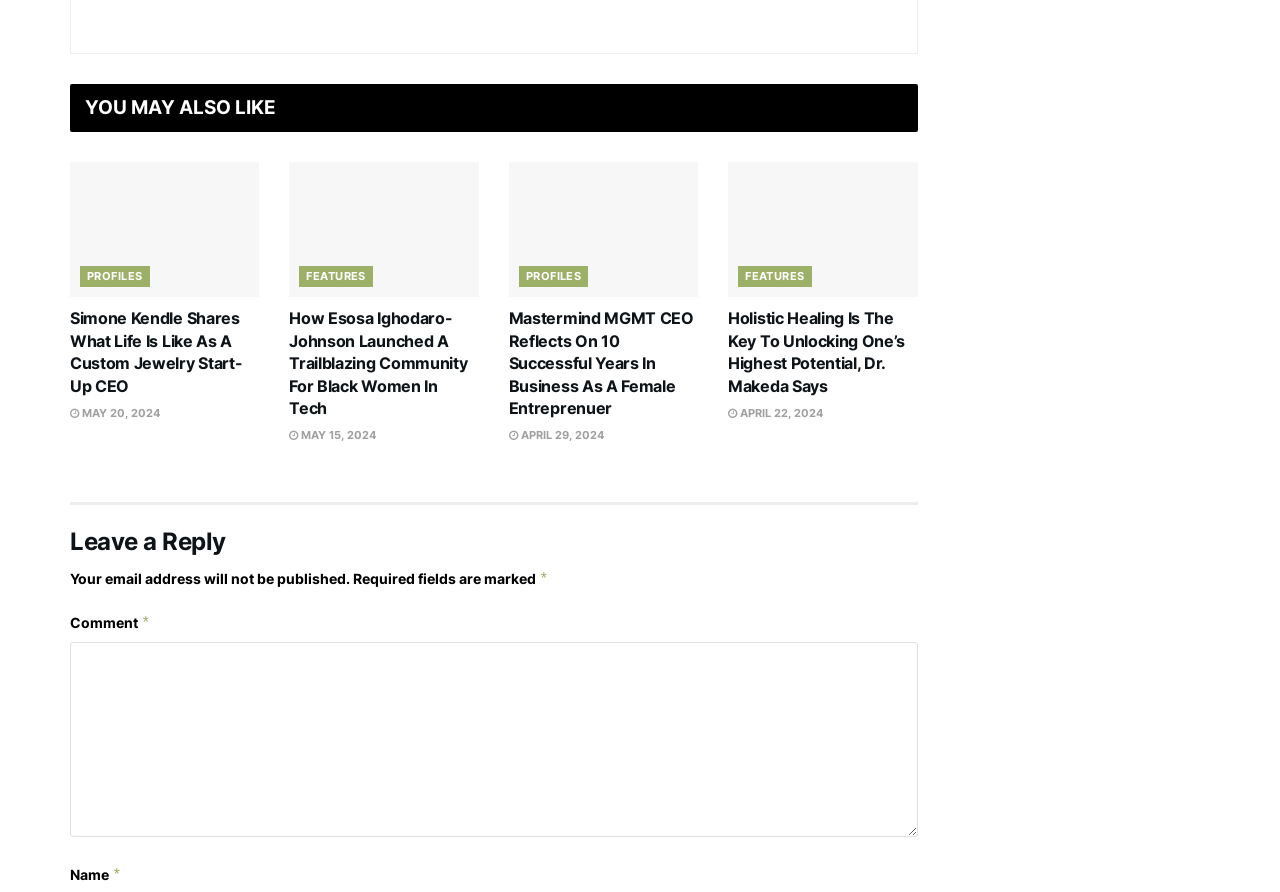What is the date of the article 'Mastermind MGMT CEO Reflects On 10 Successful Years In Business As A Female Entreprenuer'?
Using the visual information, respond with a single word or phrase.

APRIL 29, 2024